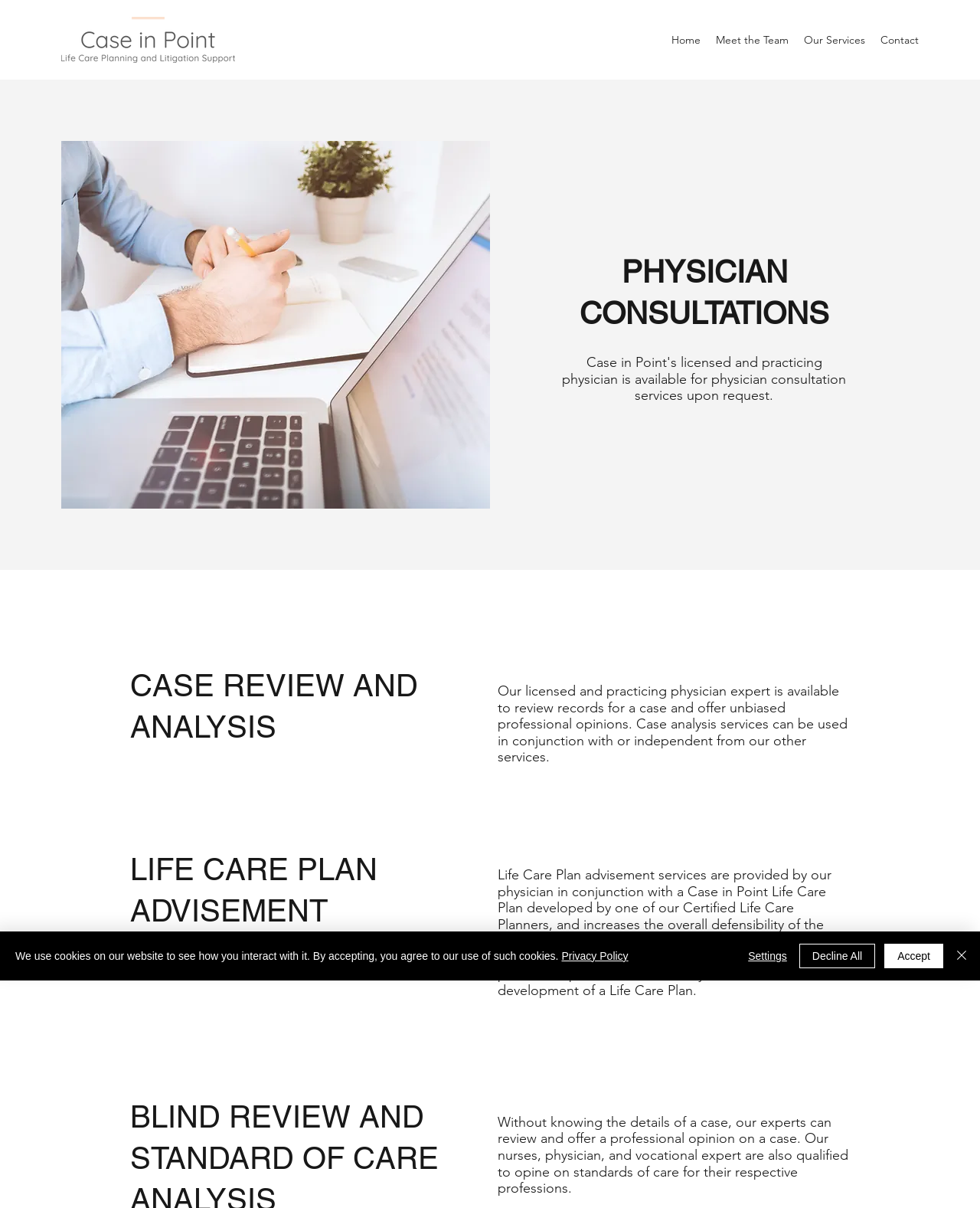Please give a succinct answer to the question in one word or phrase:
What is the relationship between Case in Point and Life Care Plan development?

Physician provides guidance